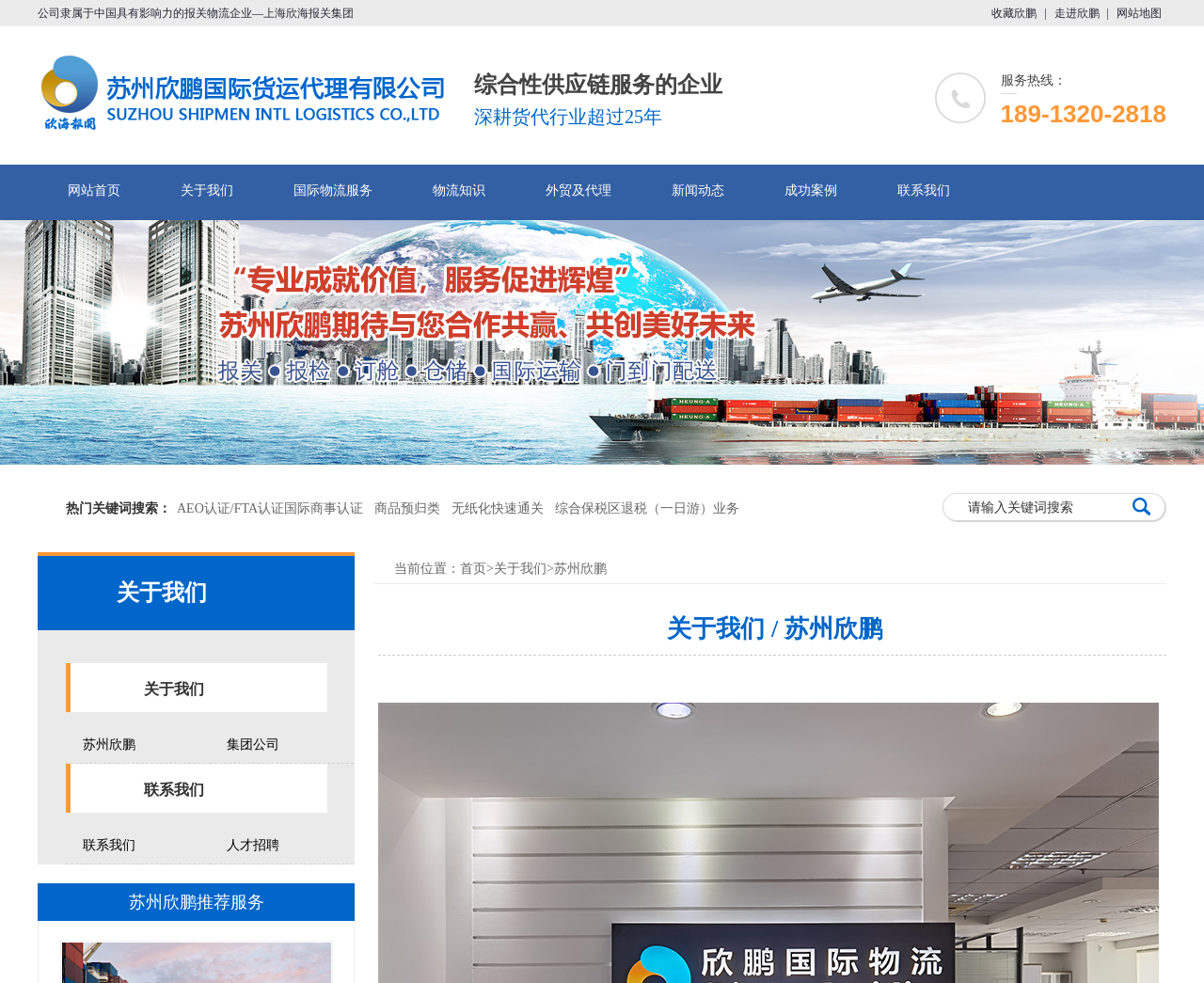Determine the coordinates of the bounding box that should be clicked to complete the instruction: "Search for keywords". The coordinates should be represented by four float numbers between 0 and 1: [left, top, right, bottom].

[0.783, 0.501, 0.941, 0.531]